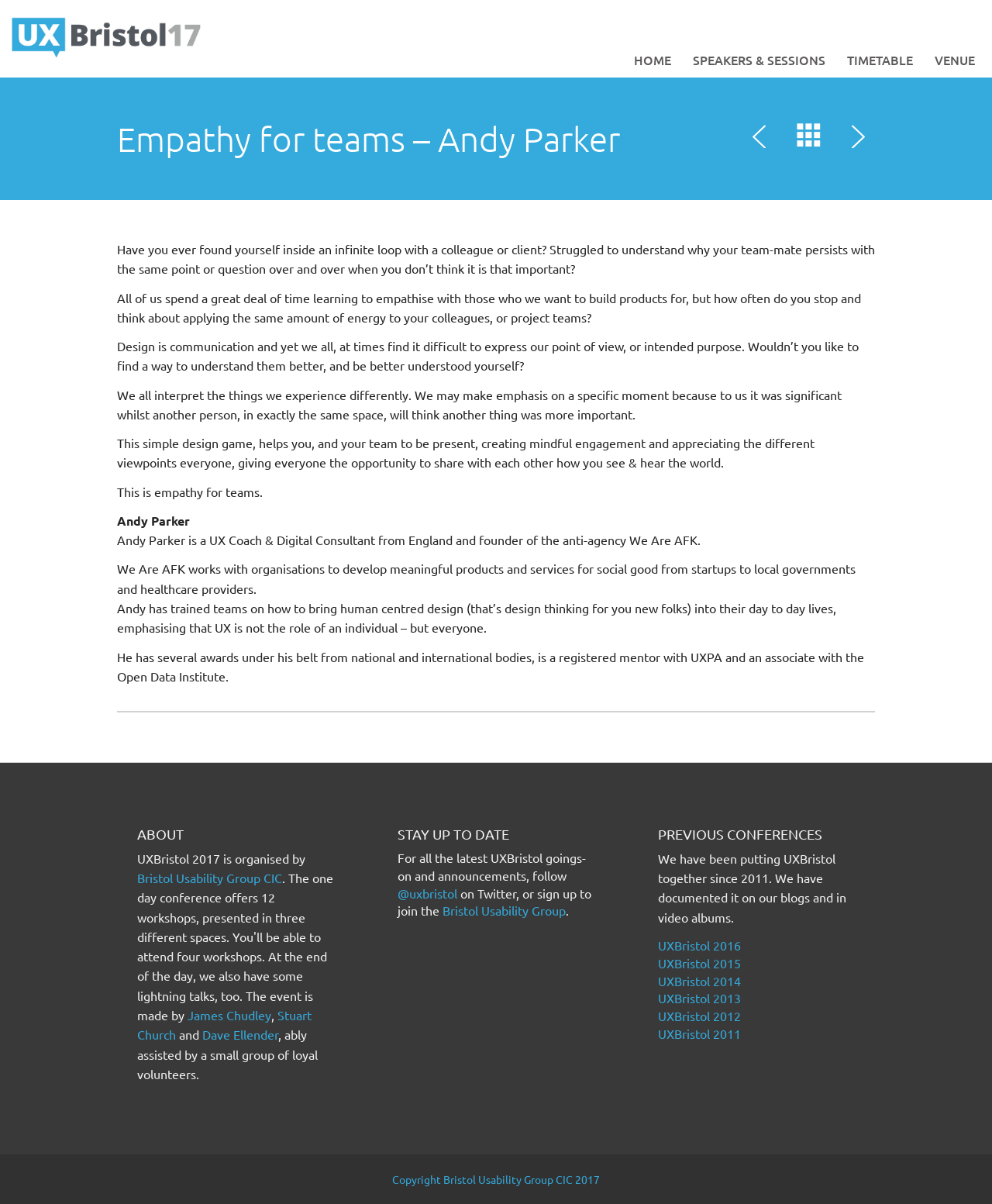Mark the bounding box of the element that matches the following description: "Speakers & sessions".

[0.689, 0.035, 0.841, 0.064]